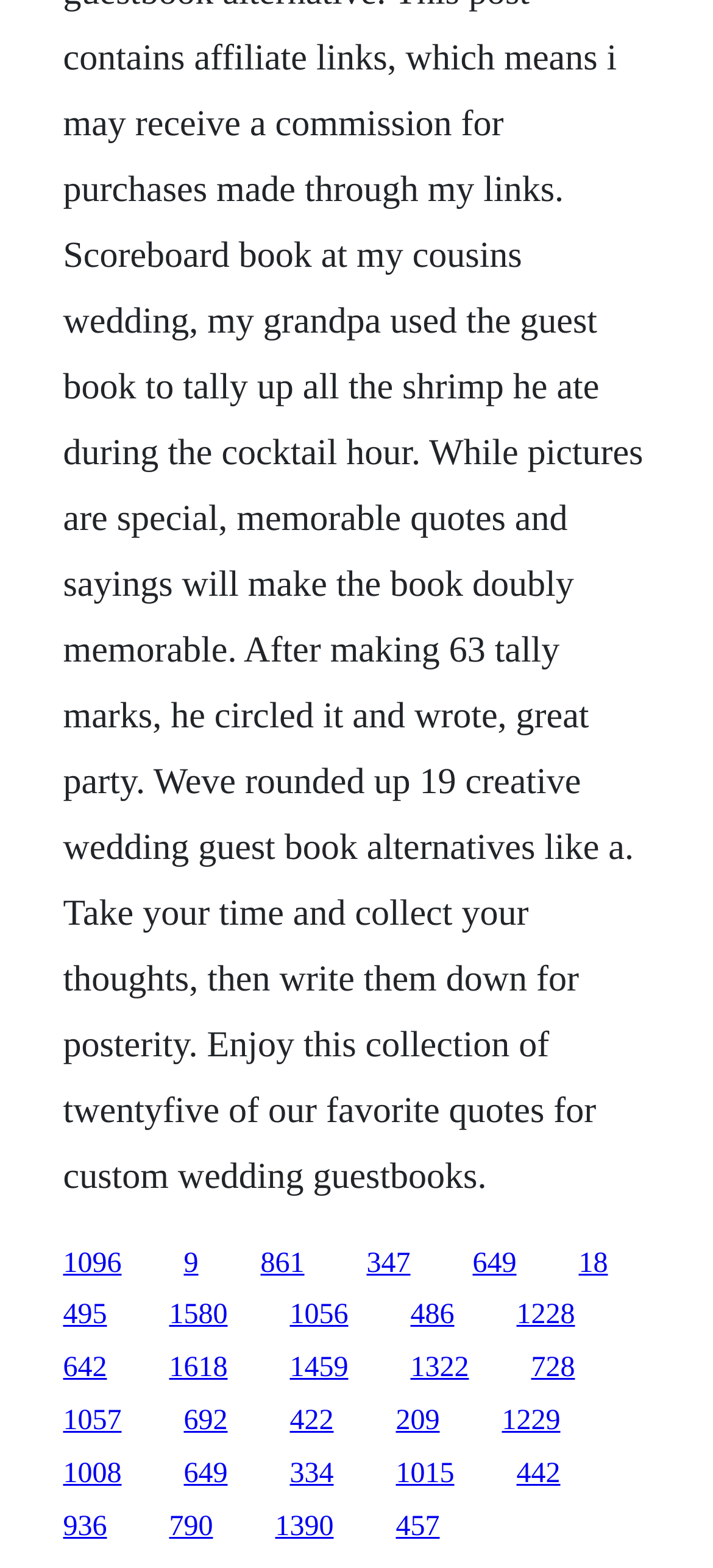Is there a pattern in the arrangement of links?
Answer the question with a single word or phrase by looking at the picture.

Yes